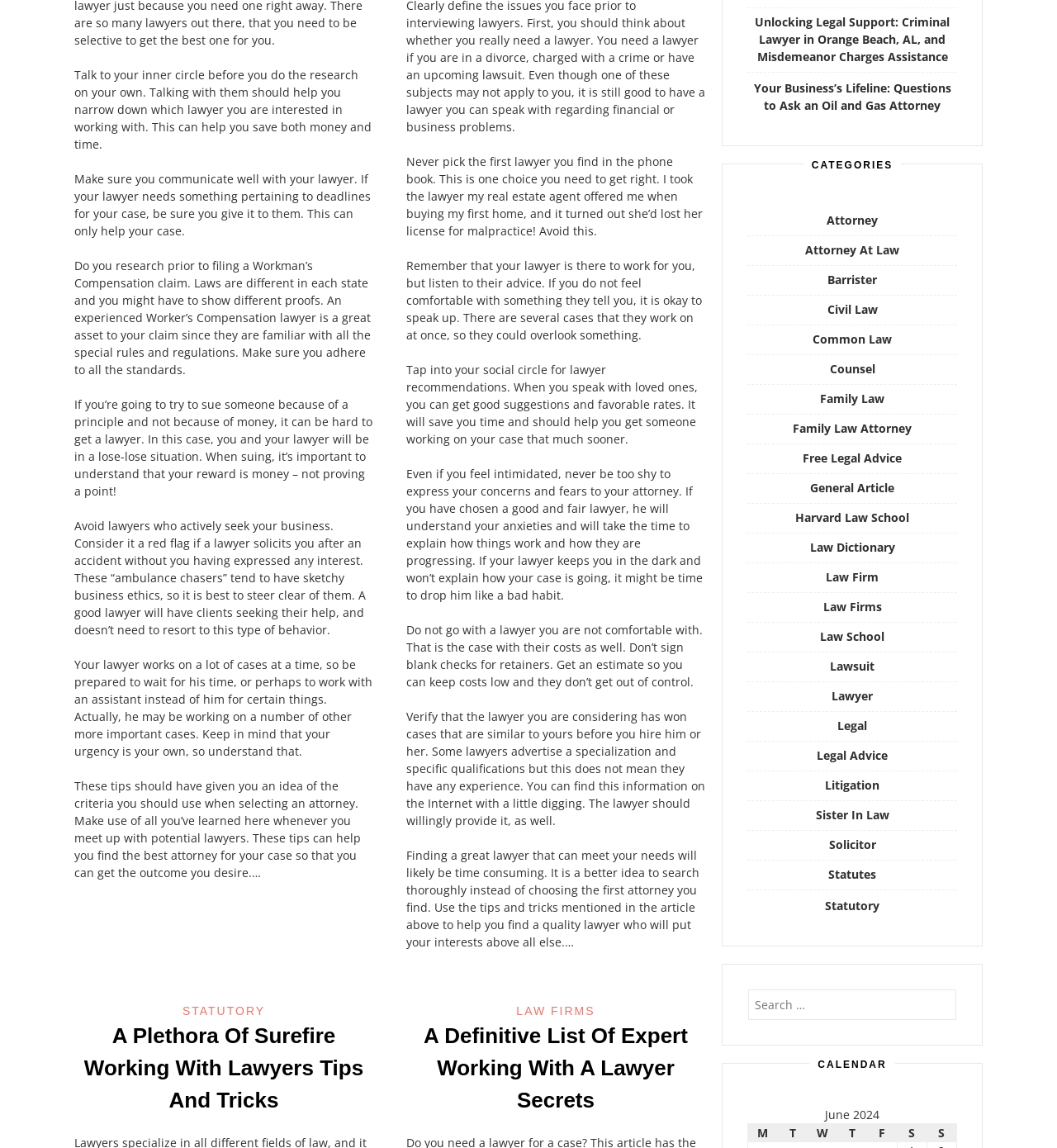Please specify the bounding box coordinates in the format (top-left x, top-left y, bottom-right x, bottom-right y), with values ranging from 0 to 1. Identify the bounding box for the UI component described as follows: Free Legal Advice

[0.759, 0.392, 0.853, 0.406]